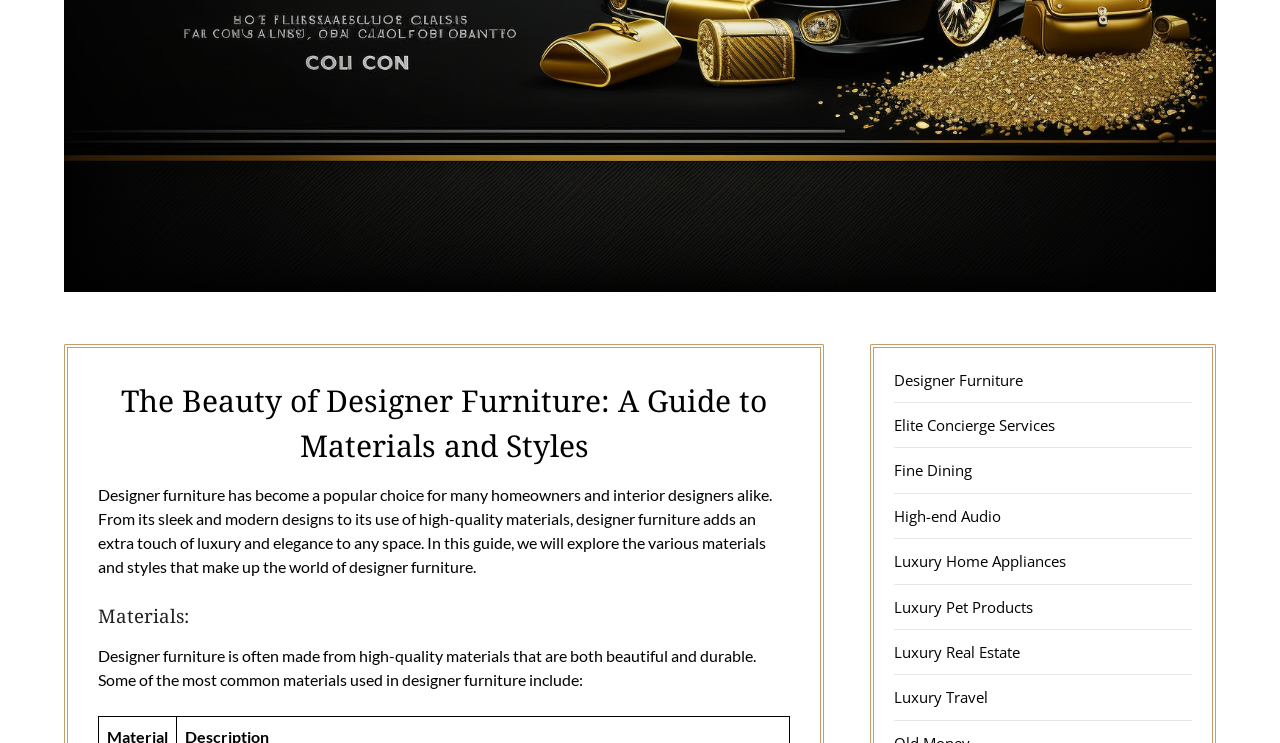Using the webpage screenshot, find the UI element described by High-end Audio. Provide the bounding box coordinates in the format (top-left x, top-left y, bottom-right x, bottom-right y), ensuring all values are floating point numbers between 0 and 1.

[0.699, 0.681, 0.782, 0.708]